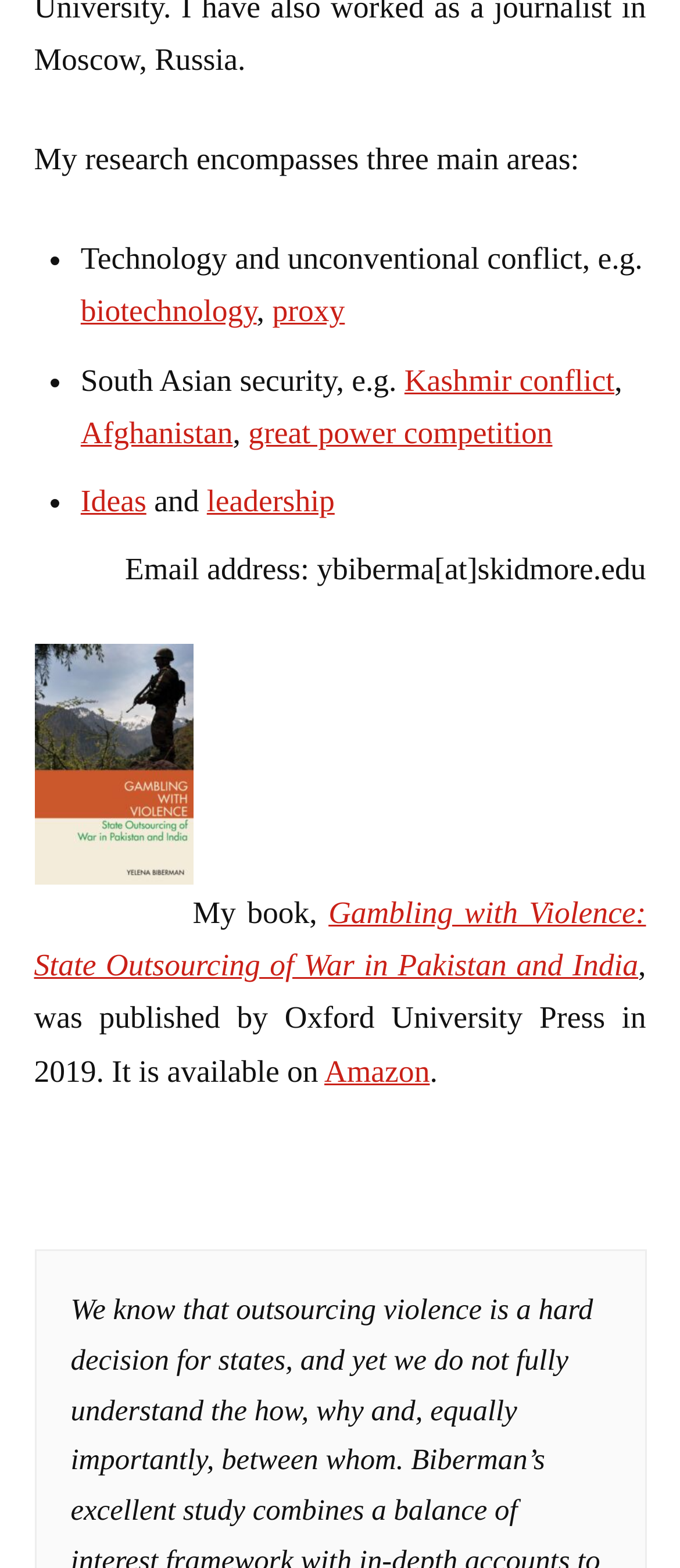Find the bounding box coordinates for the area you need to click to carry out the instruction: "Send an email to ybiberma". The coordinates should be four float numbers between 0 and 1, indicated as [left, top, right, bottom].

[0.184, 0.352, 0.95, 0.374]